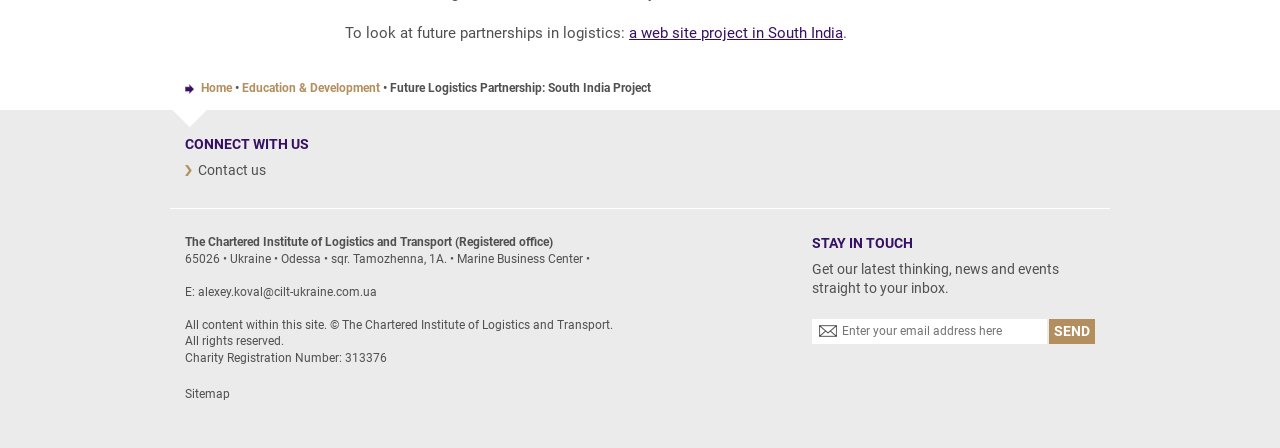Pinpoint the bounding box coordinates of the element you need to click to execute the following instruction: "Click on 'Education & Development'". The bounding box should be represented by four float numbers between 0 and 1, in the format [left, top, right, bottom].

[0.189, 0.181, 0.297, 0.212]